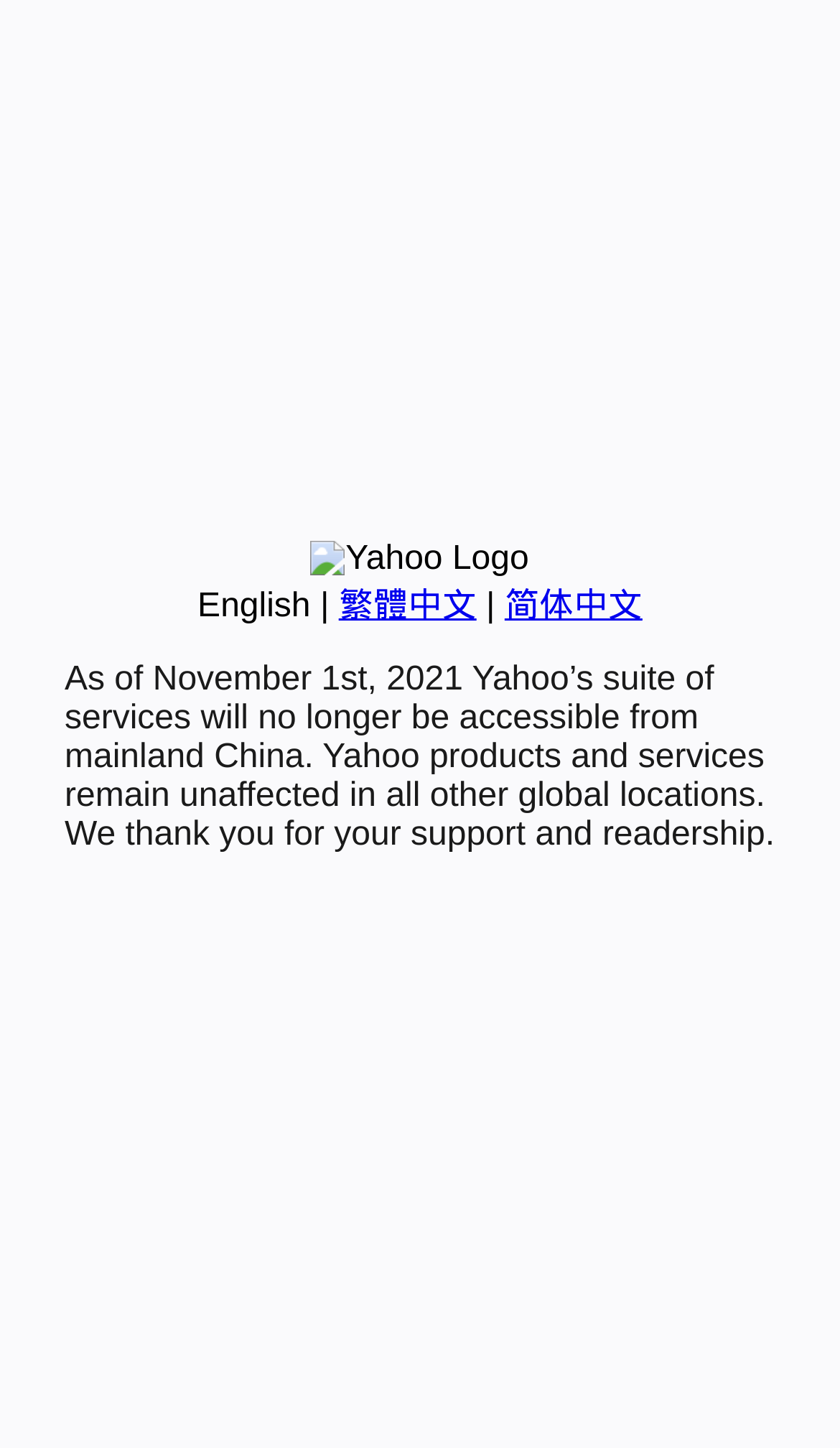Using the given element description, provide the bounding box coordinates (top-left x, top-left y, bottom-right x, bottom-right y) for the corresponding UI element in the screenshot: 简体中文

[0.601, 0.406, 0.765, 0.432]